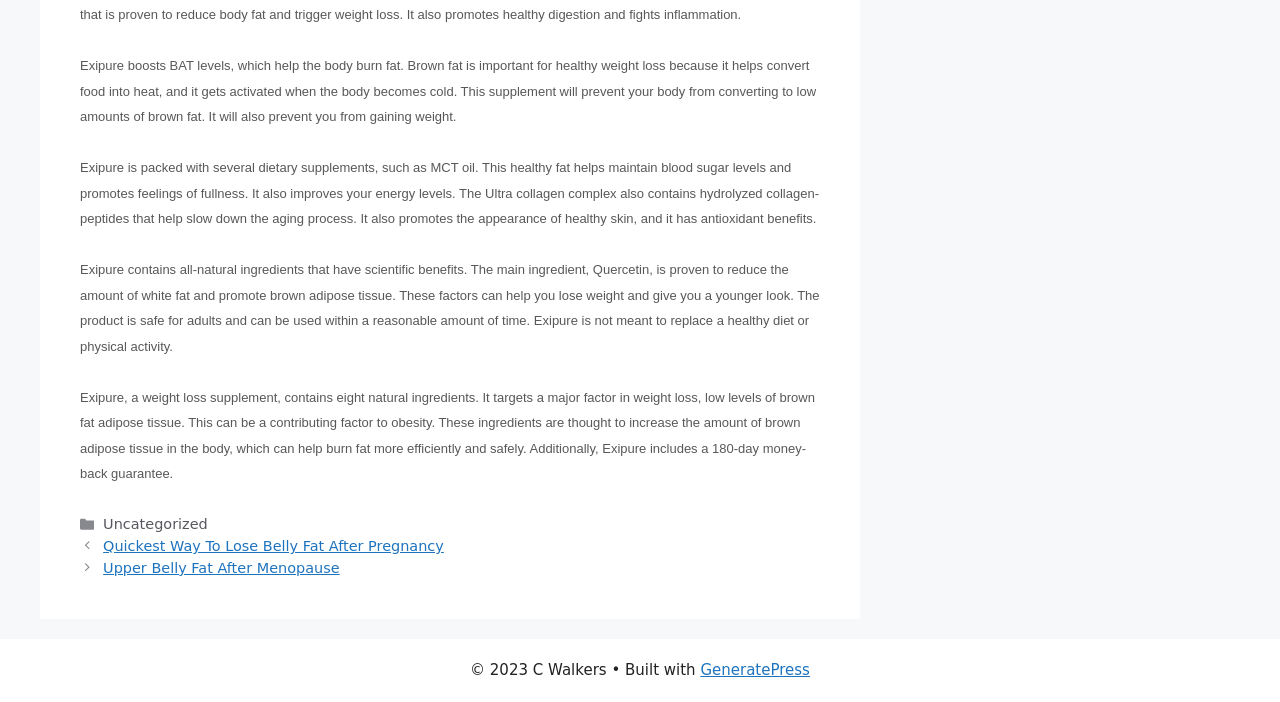Please answer the following query using a single word or phrase: 
Who is the owner of the website?

C Walkers